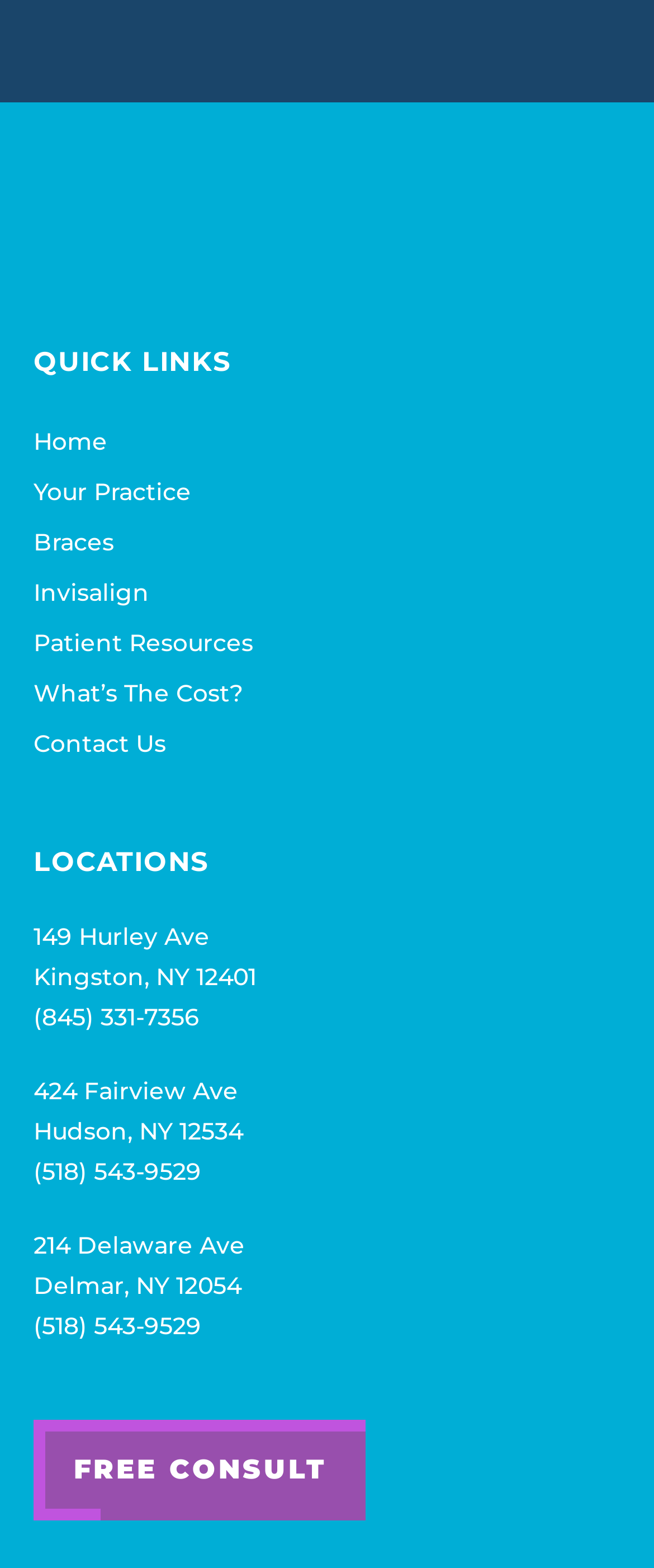Identify the bounding box coordinates of the clickable region necessary to fulfill the following instruction: "Visit the Kingston location". The bounding box coordinates should be four float numbers between 0 and 1, i.e., [left, top, right, bottom].

[0.051, 0.585, 0.949, 0.611]